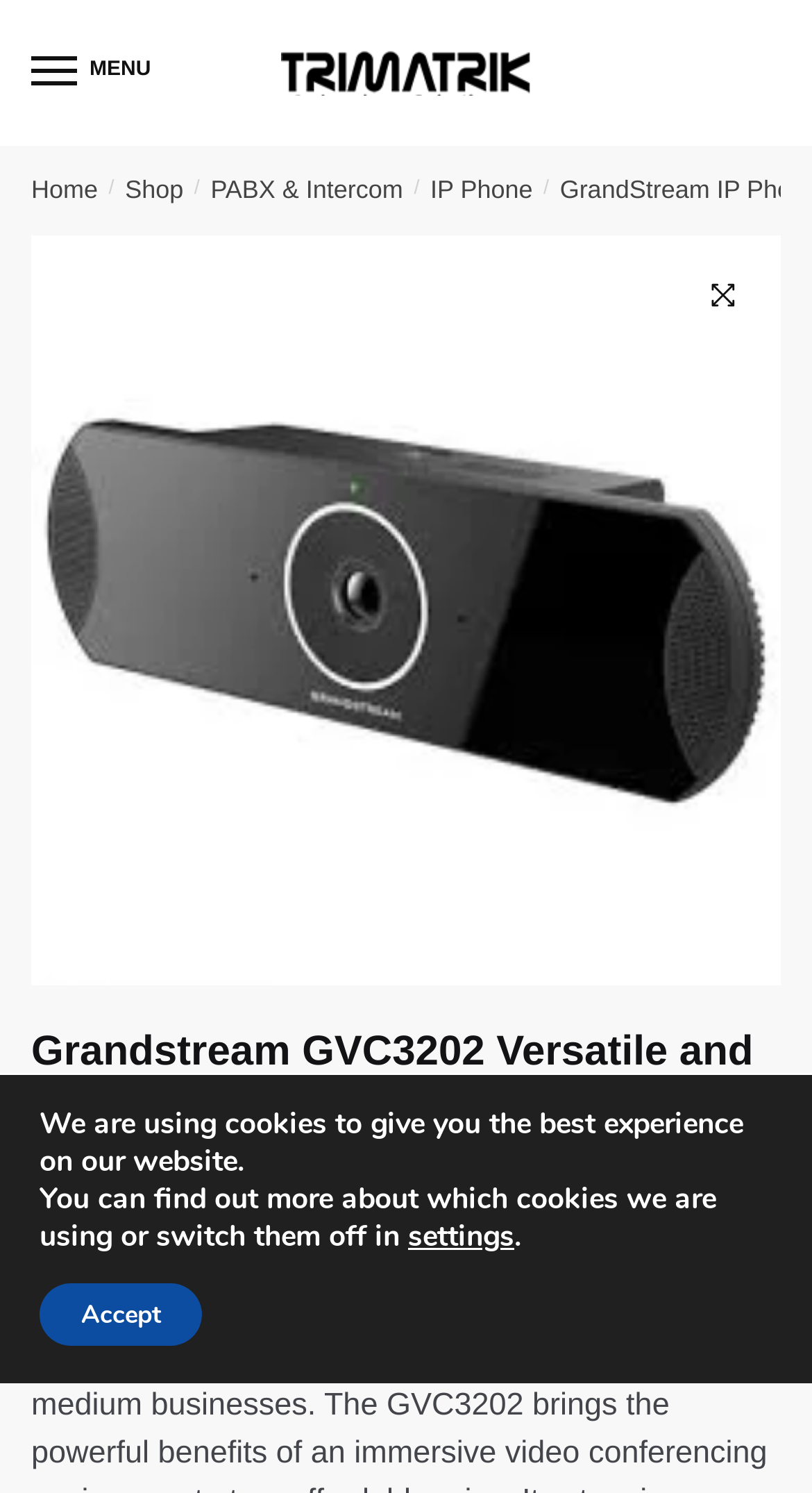Refer to the element description PABX & Intercom and identify the corresponding bounding box in the screenshot. Format the coordinates as (top-left x, top-left y, bottom-right x, bottom-right y) with values in the range of 0 to 1.

[0.259, 0.117, 0.496, 0.137]